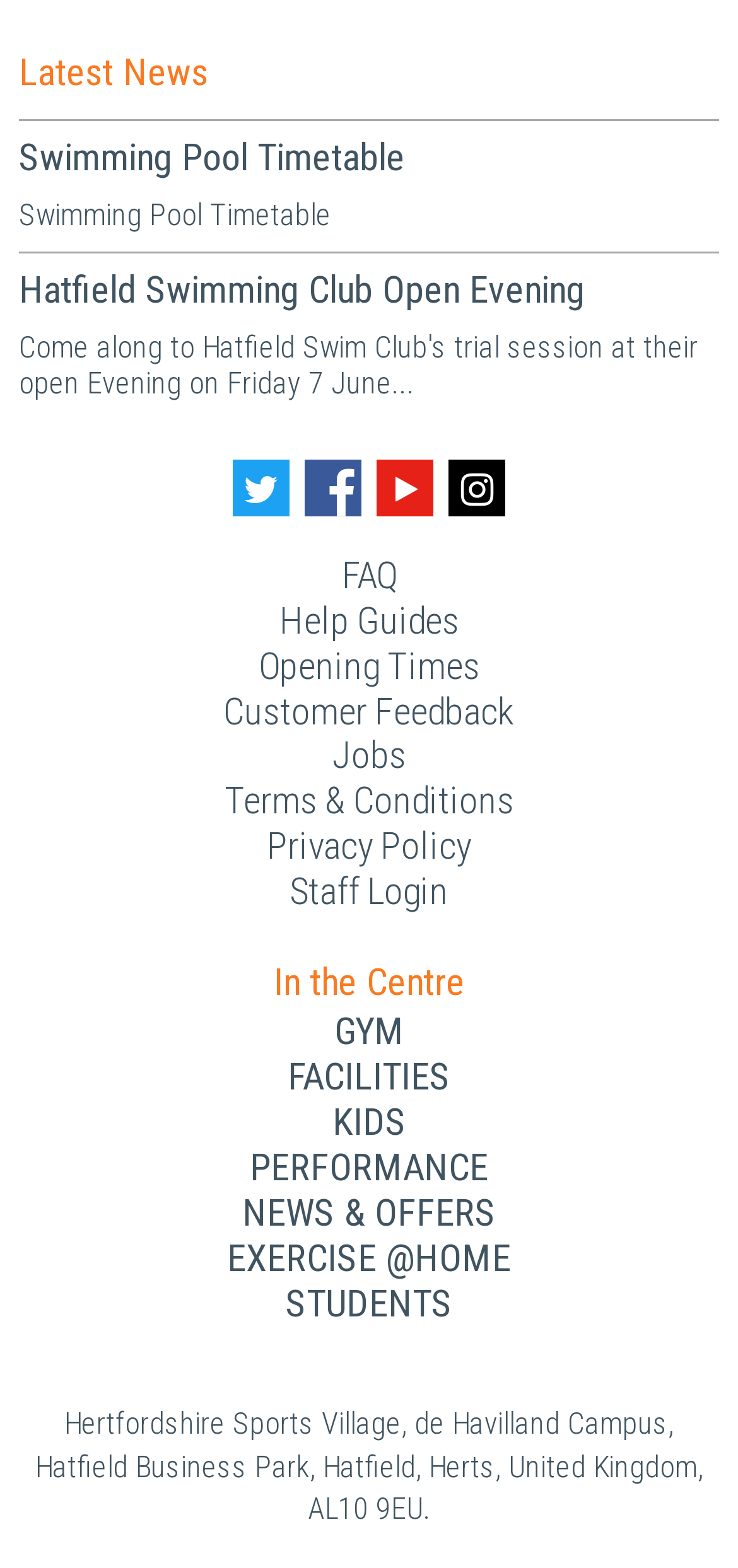Please indicate the bounding box coordinates of the element's region to be clicked to achieve the instruction: "Go to FAQ page". Provide the coordinates as four float numbers between 0 and 1, i.e., [left, top, right, bottom].

[0.463, 0.352, 0.537, 0.381]